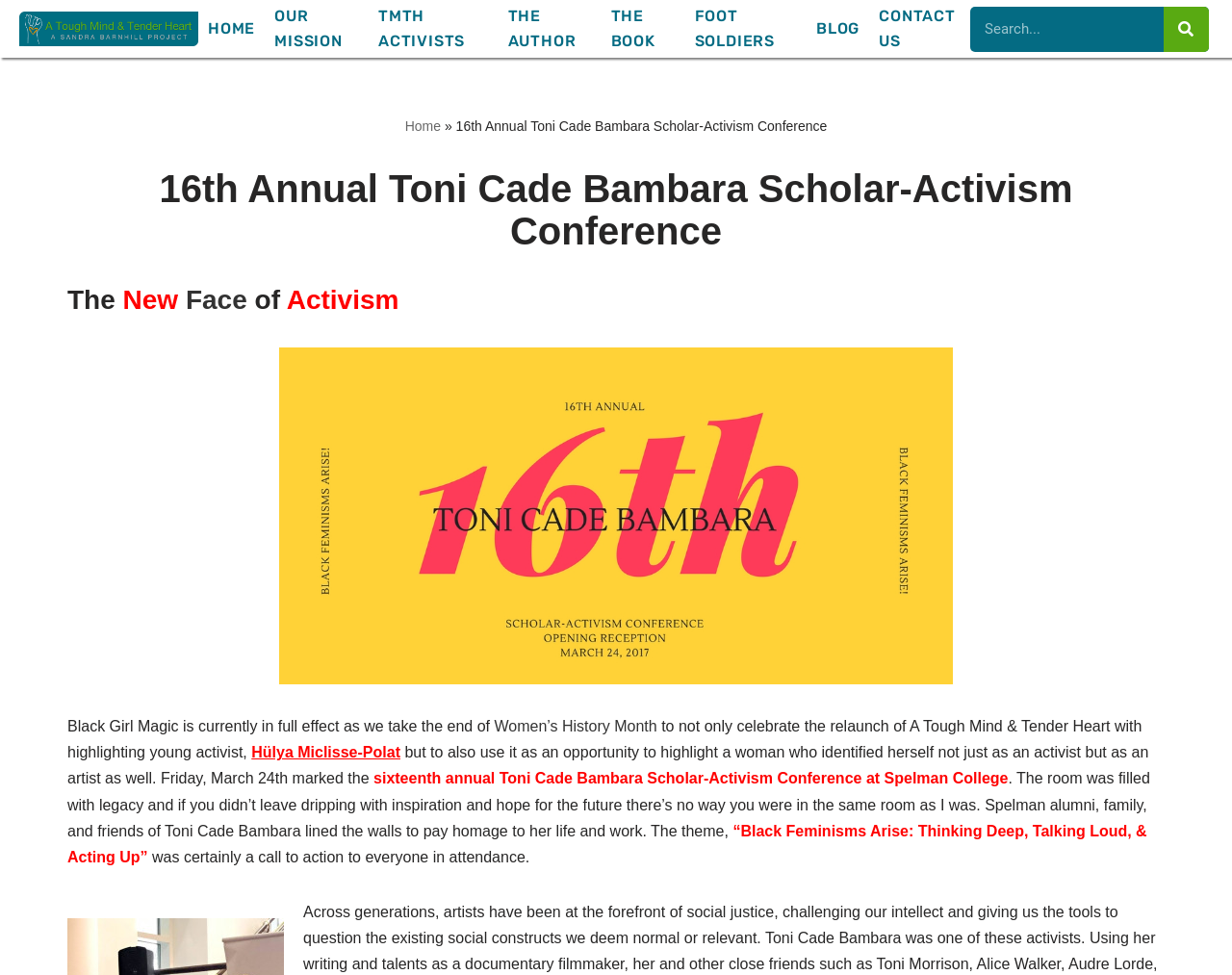Can you specify the bounding box coordinates of the area that needs to be clicked to fulfill the following instruction: "Click on the 'CONTACT US' link"?

[0.706, 0.0, 0.787, 0.059]